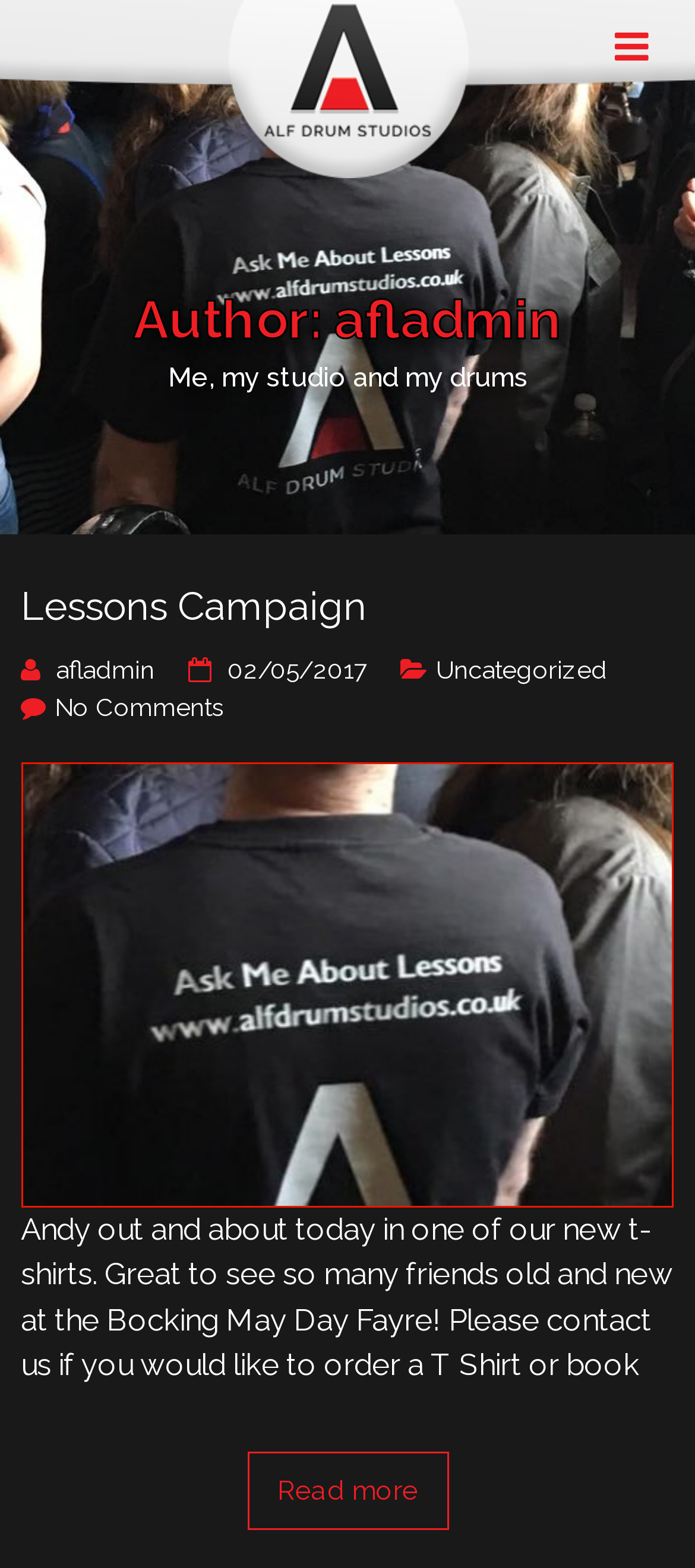Locate the bounding box coordinates of the element I should click to achieve the following instruction: "read more about Andy's day out".

[0.355, 0.926, 0.645, 0.976]